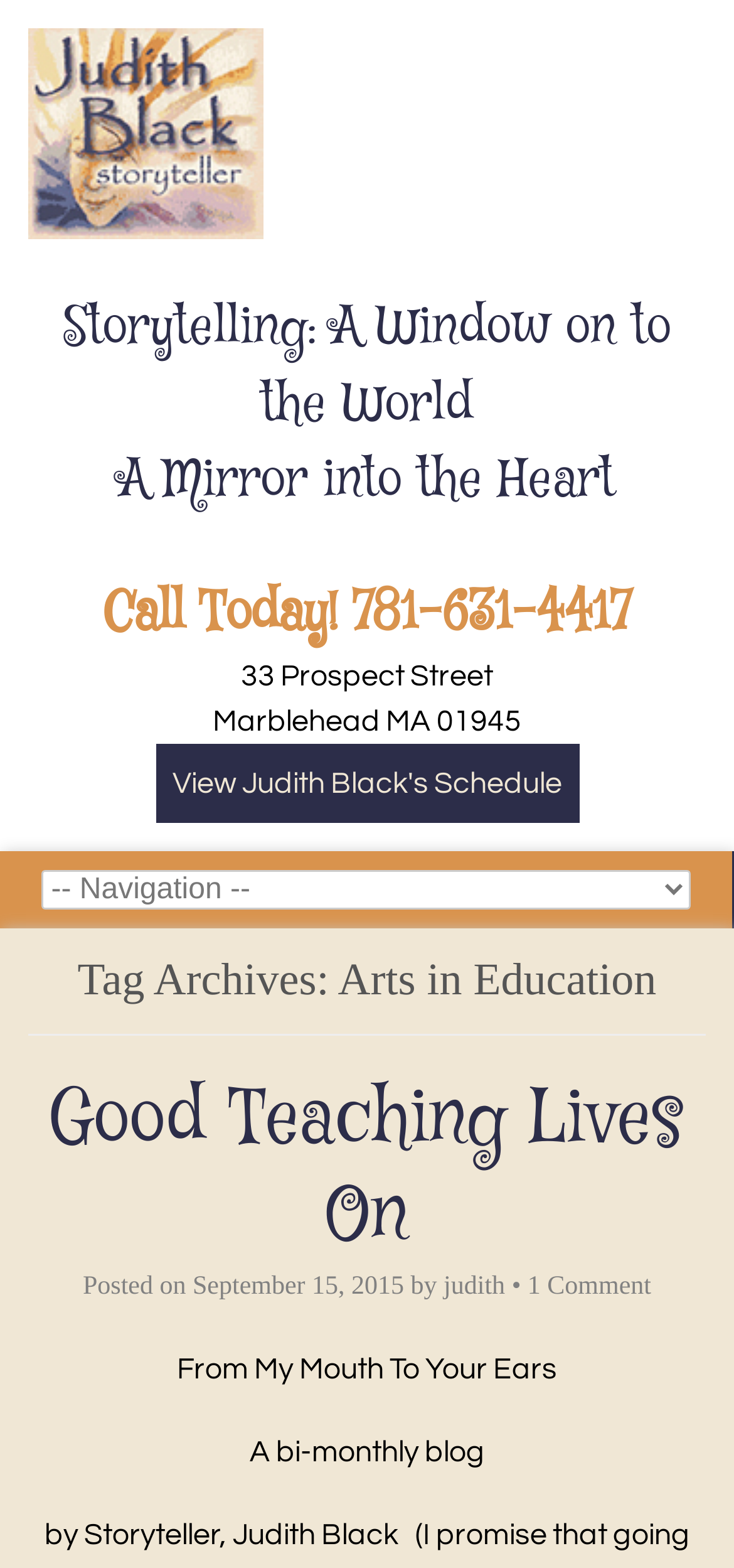Please extract the webpage's main title and generate its text content.

Tag Archives: Arts in Education